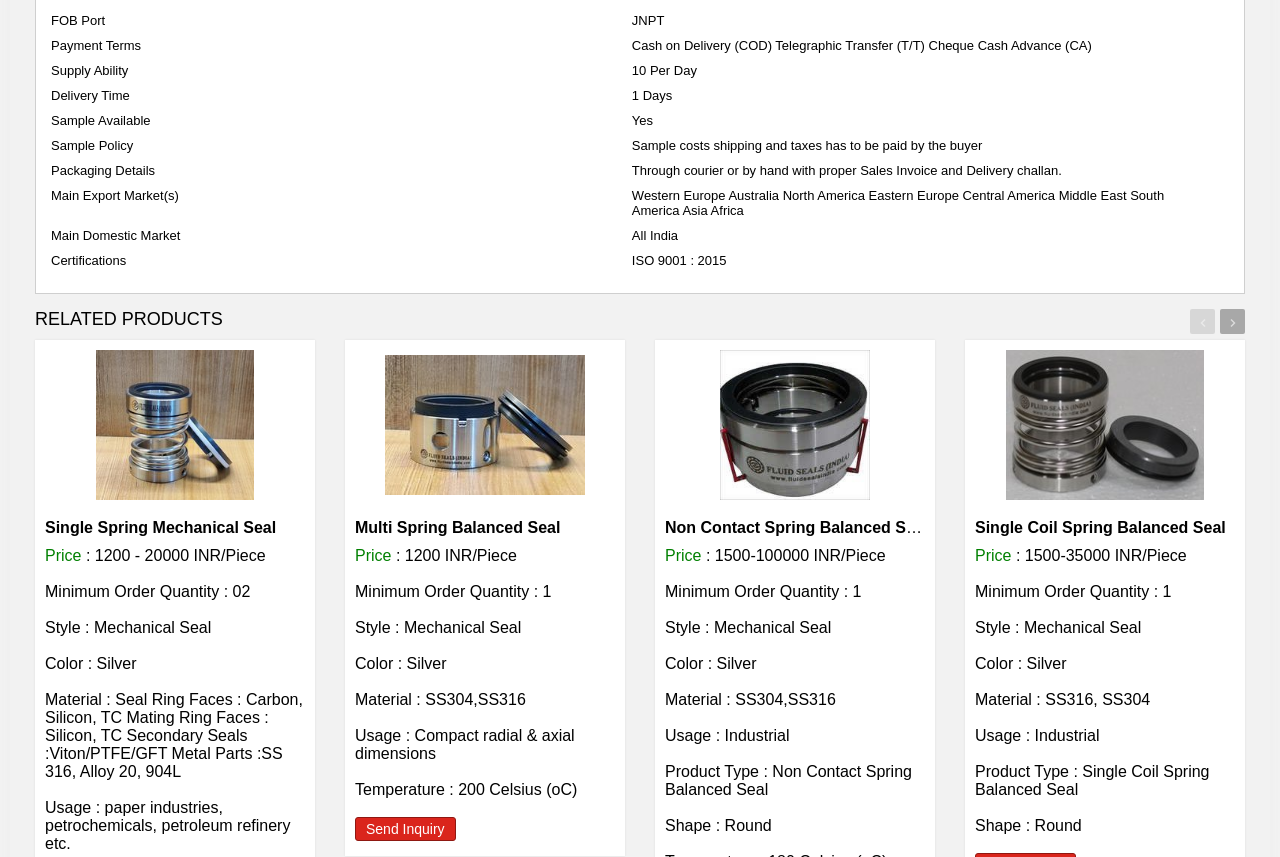Please specify the coordinates of the bounding box for the element that should be clicked to carry out this instruction: "Send an inquiry". The coordinates must be four float numbers between 0 and 1, formatted as [left, top, right, bottom].

[0.277, 0.953, 0.356, 0.981]